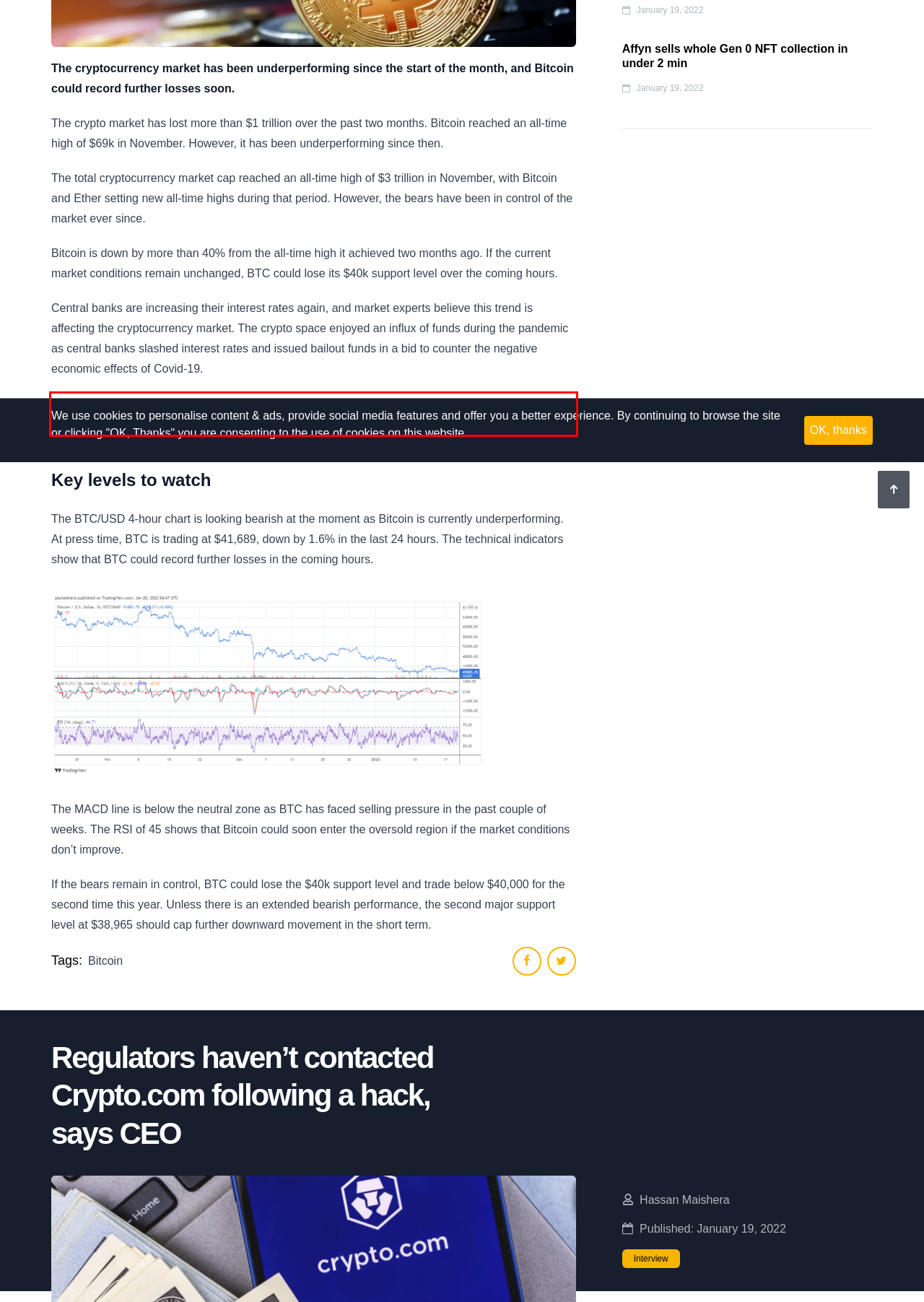You have a screenshot of a webpage with a red bounding box. Identify and extract the text content located inside the red bounding box.

However, with economies slowly reopening, central banks are adjusting their rates, and it is affecting the capital influx coming into the cryptocurrency market.